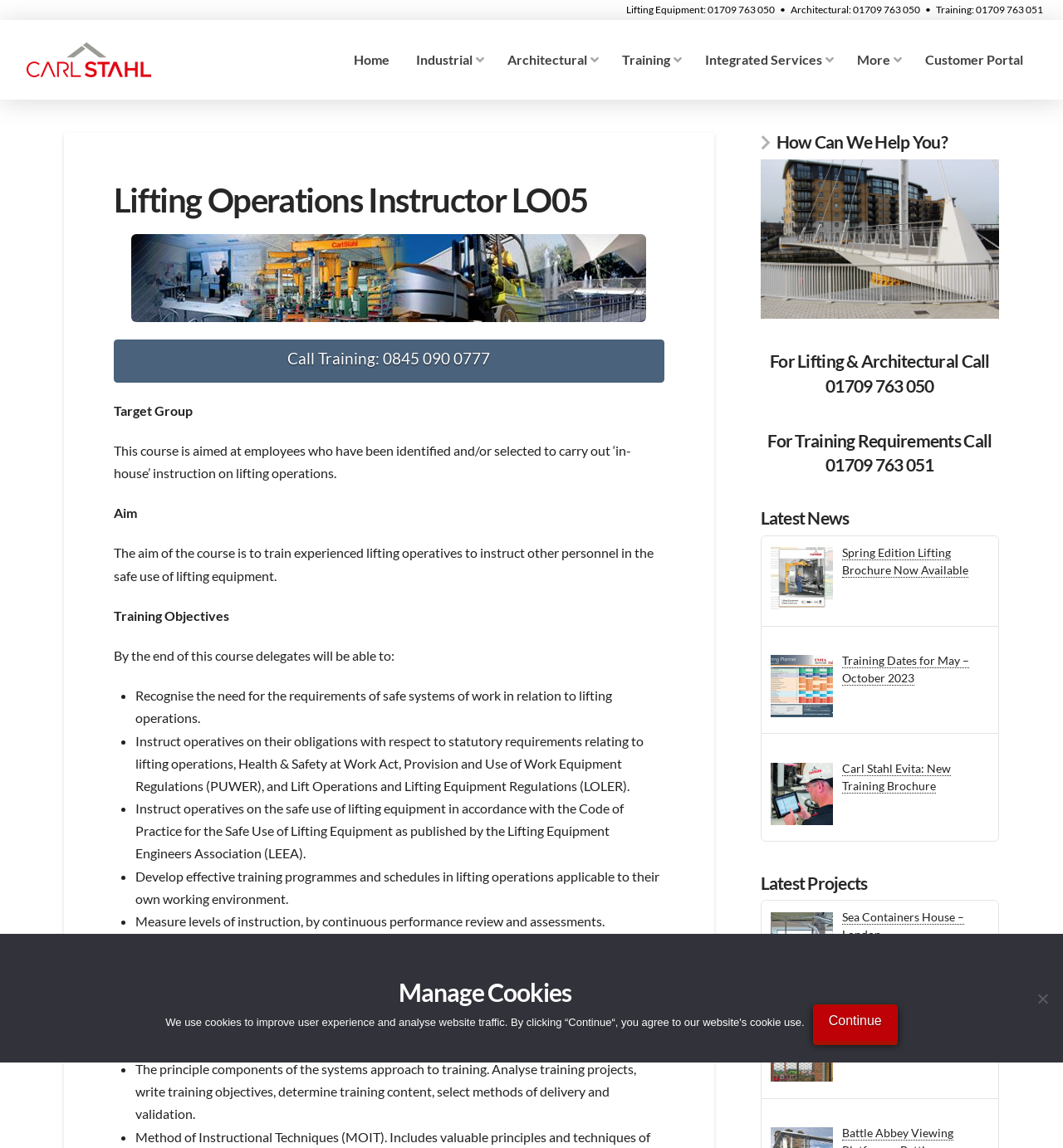From the given element description: "Call Training: 0845 090 0777", find the bounding box for the UI element. Provide the coordinates as four float numbers between 0 and 1, in the order [left, top, right, bottom].

[0.107, 0.296, 0.625, 0.333]